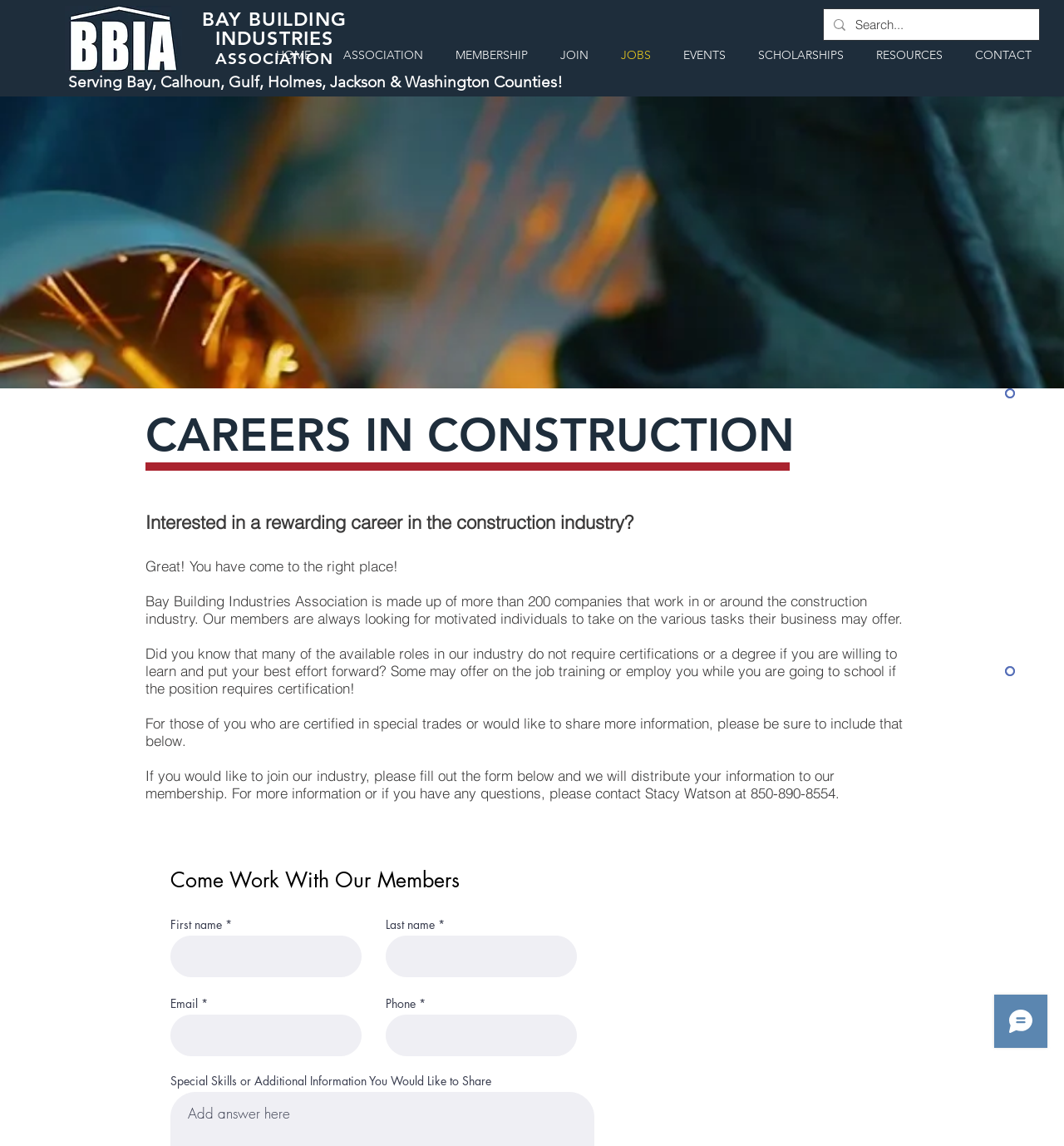Find and provide the bounding box coordinates for the UI element described here: "BAY BUILDING INDUSTRIES ASSOCIATION". The coordinates should be given as four float numbers between 0 and 1: [left, top, right, bottom].

[0.19, 0.007, 0.326, 0.06]